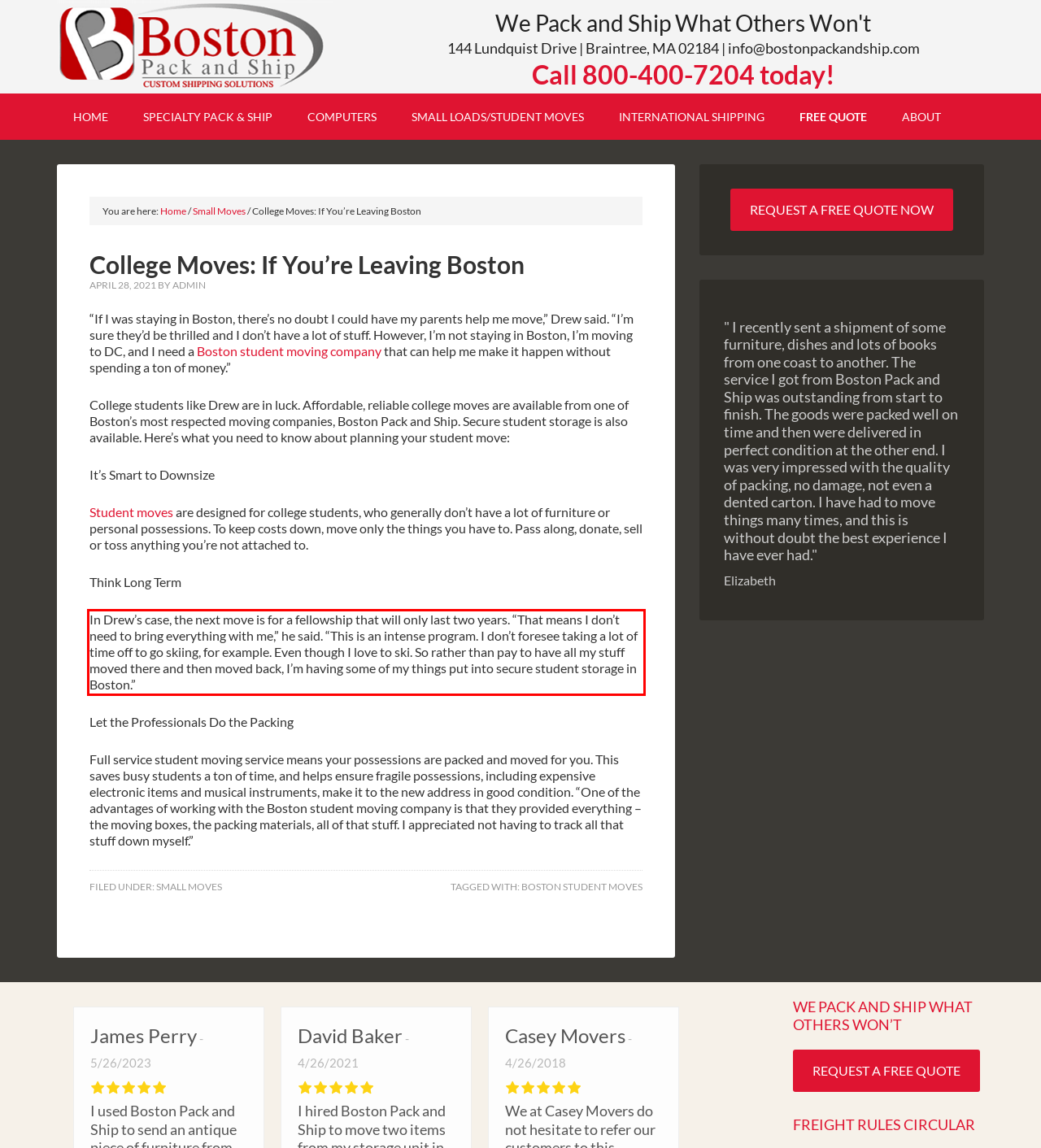You have a webpage screenshot with a red rectangle surrounding a UI element. Extract the text content from within this red bounding box.

In Drew’s case, the next move is for a fellowship that will only last two years. “That means I don’t need to bring everything with me,” he said. “This is an intense program. I don’t foresee taking a lot of time off to go skiing, for example. Even though I love to ski. So rather than pay to have all my stuff moved there and then moved back, I’m having some of my things put into secure student storage in Boston.”